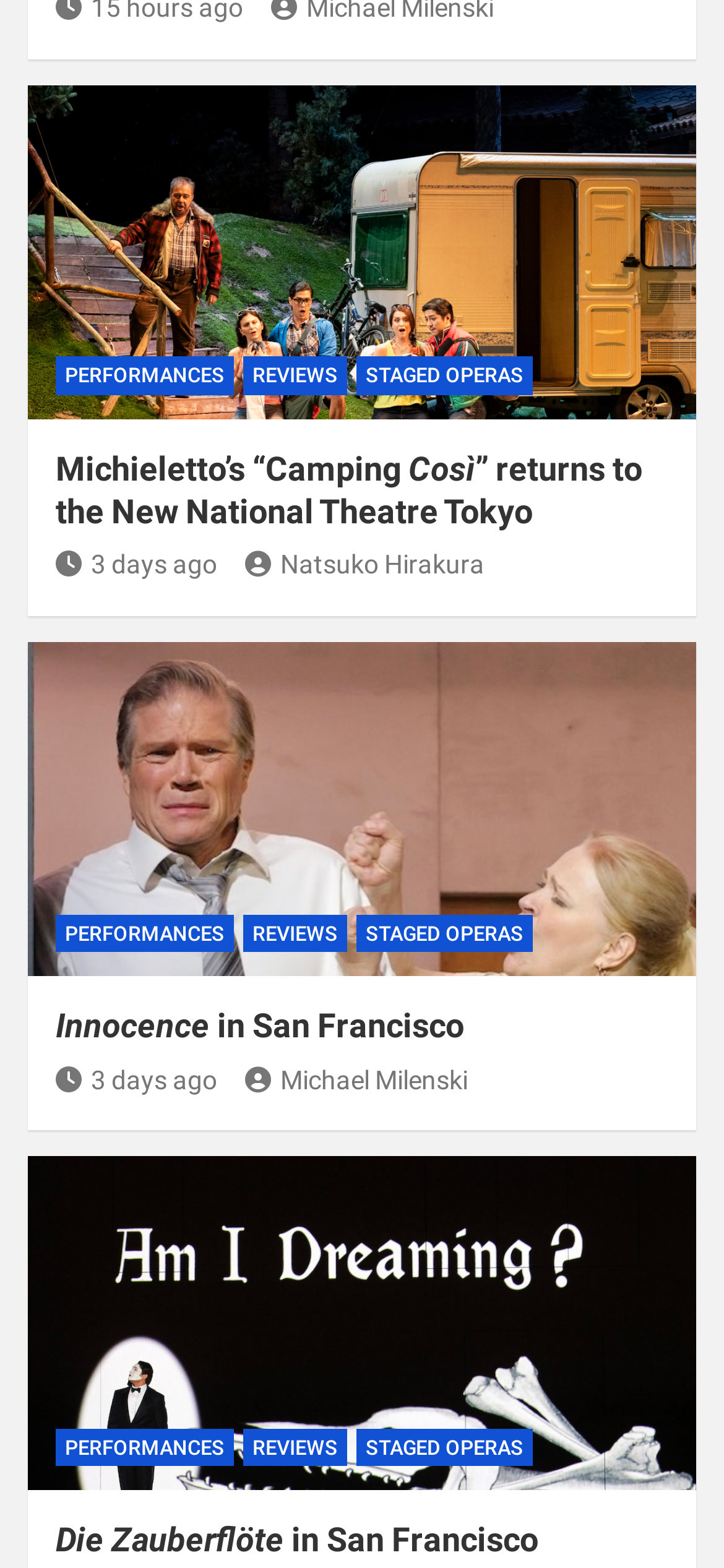Locate the bounding box coordinates of the UI element described by: "Staged Operas". The bounding box coordinates should consist of four float numbers between 0 and 1, i.e., [left, top, right, bottom].

[0.492, 0.583, 0.736, 0.607]